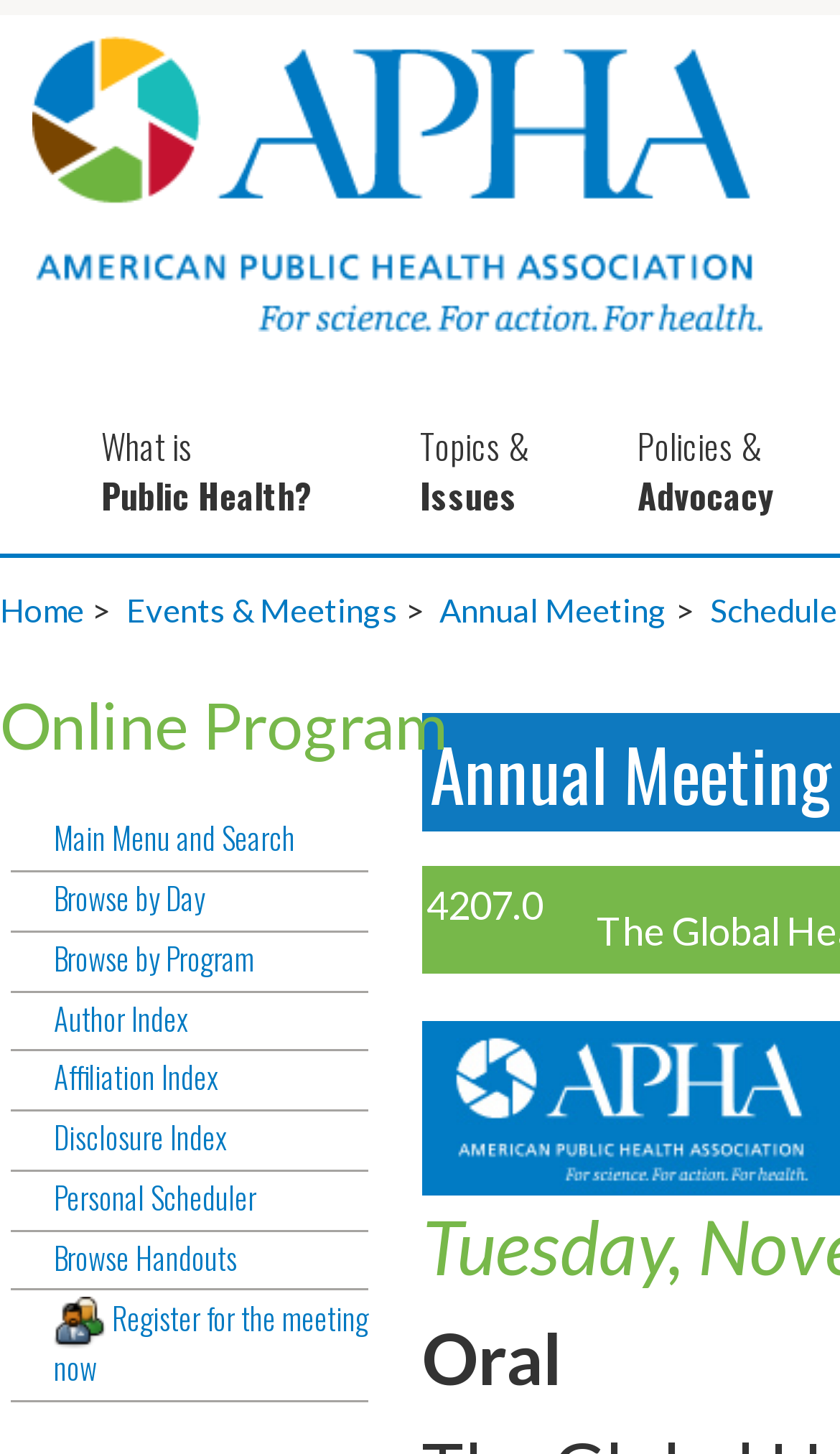Pinpoint the bounding box coordinates of the clickable element needed to complete the instruction: "Register for the meeting now". The coordinates should be provided as four float numbers between 0 and 1: [left, top, right, bottom].

[0.013, 0.892, 0.438, 0.964]